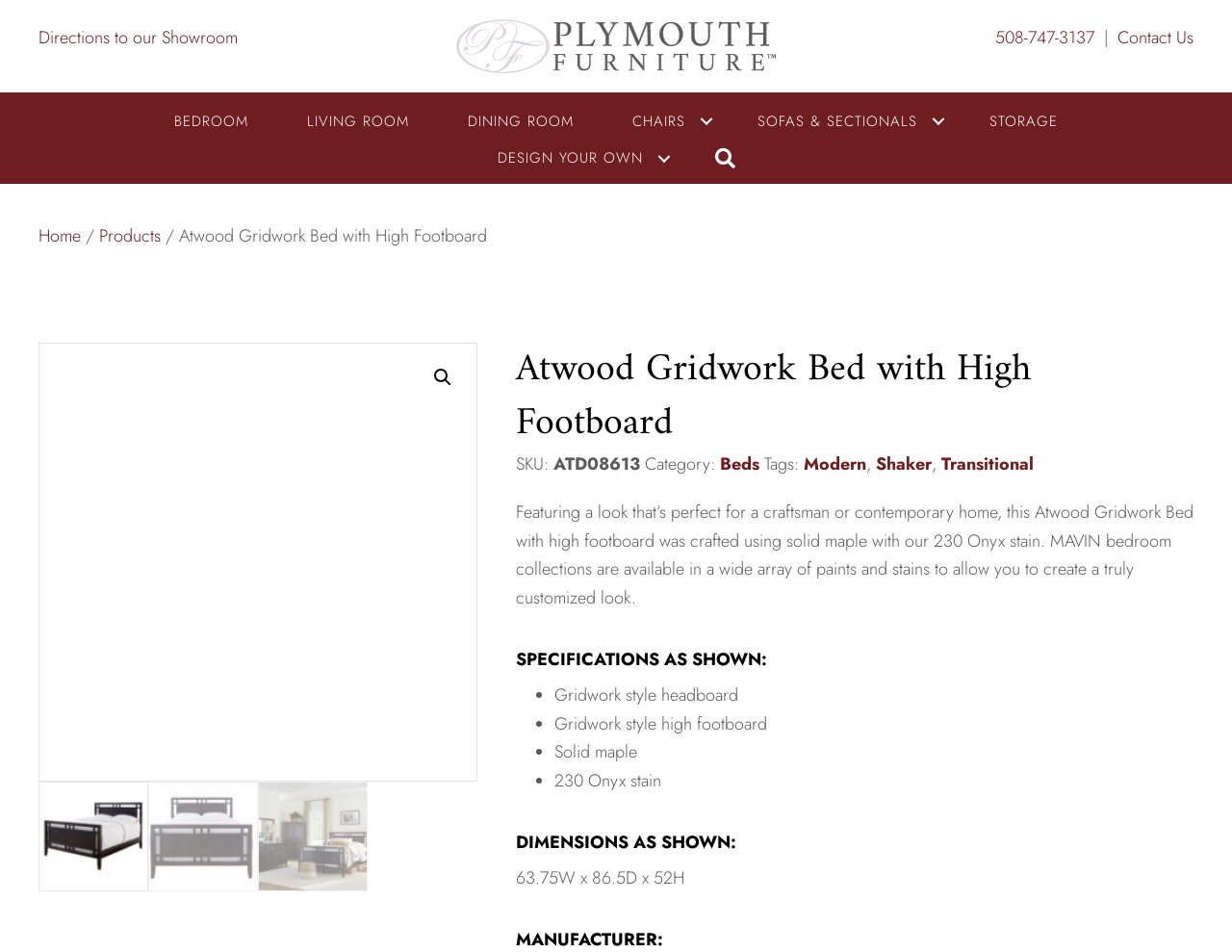Please specify the bounding box coordinates of the area that should be clicked to accomplish the following instruction: "Navigate to BEDROOM". The coordinates should consist of four float numbers between 0 and 1, i.e., [left, top, right, bottom].

[0.118, 0.11, 0.225, 0.145]